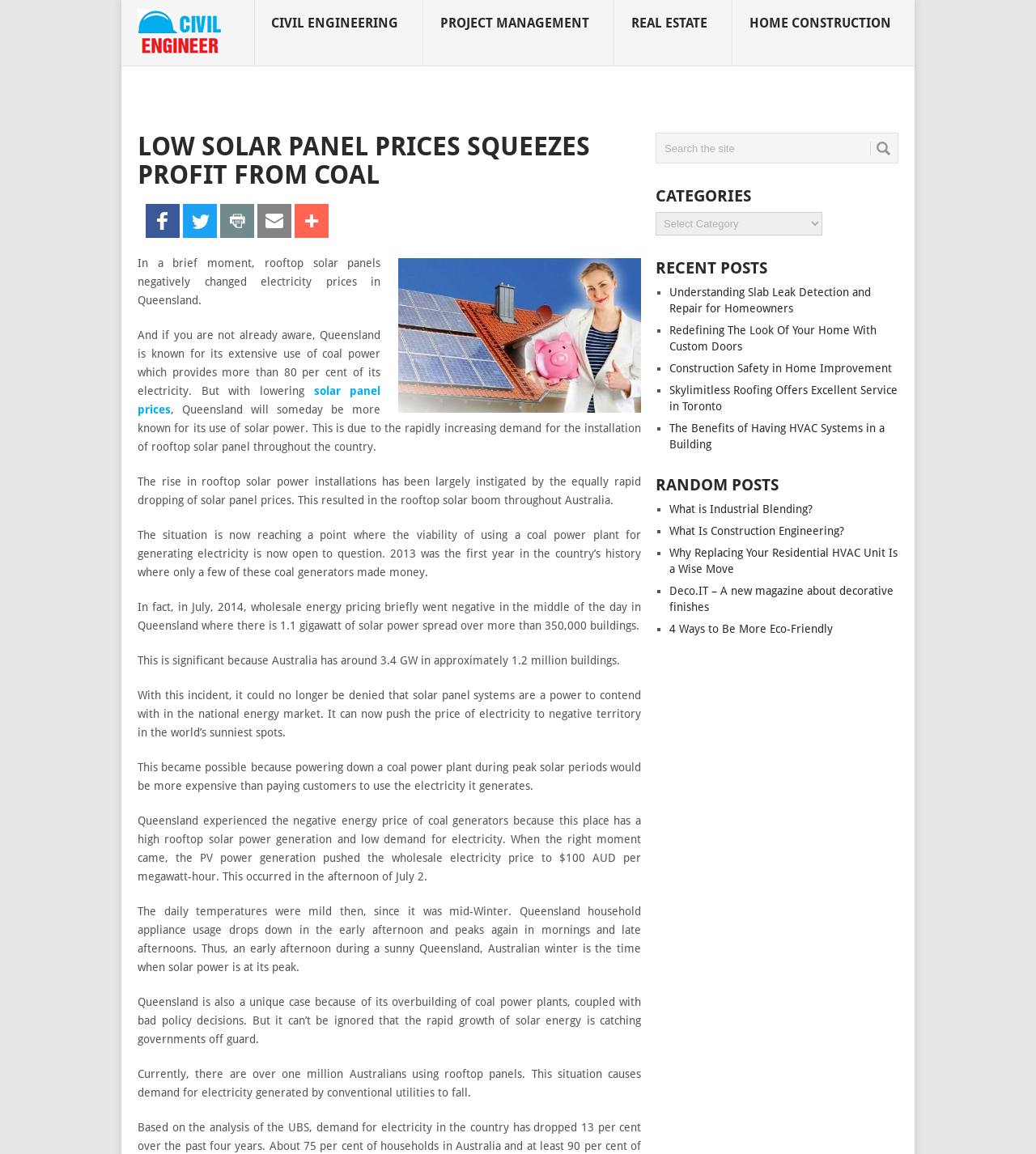Identify the bounding box coordinates of the region I need to click to complete this instruction: "Click on the 'Civil Engineer Blog' link".

[0.132, 0.008, 0.216, 0.05]